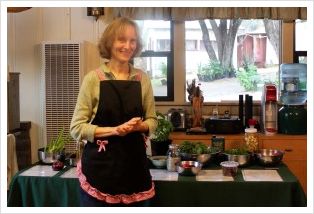What is the focus of the cooking session?
Refer to the image and respond with a one-word or short-phrase answer.

creating nutritious salads